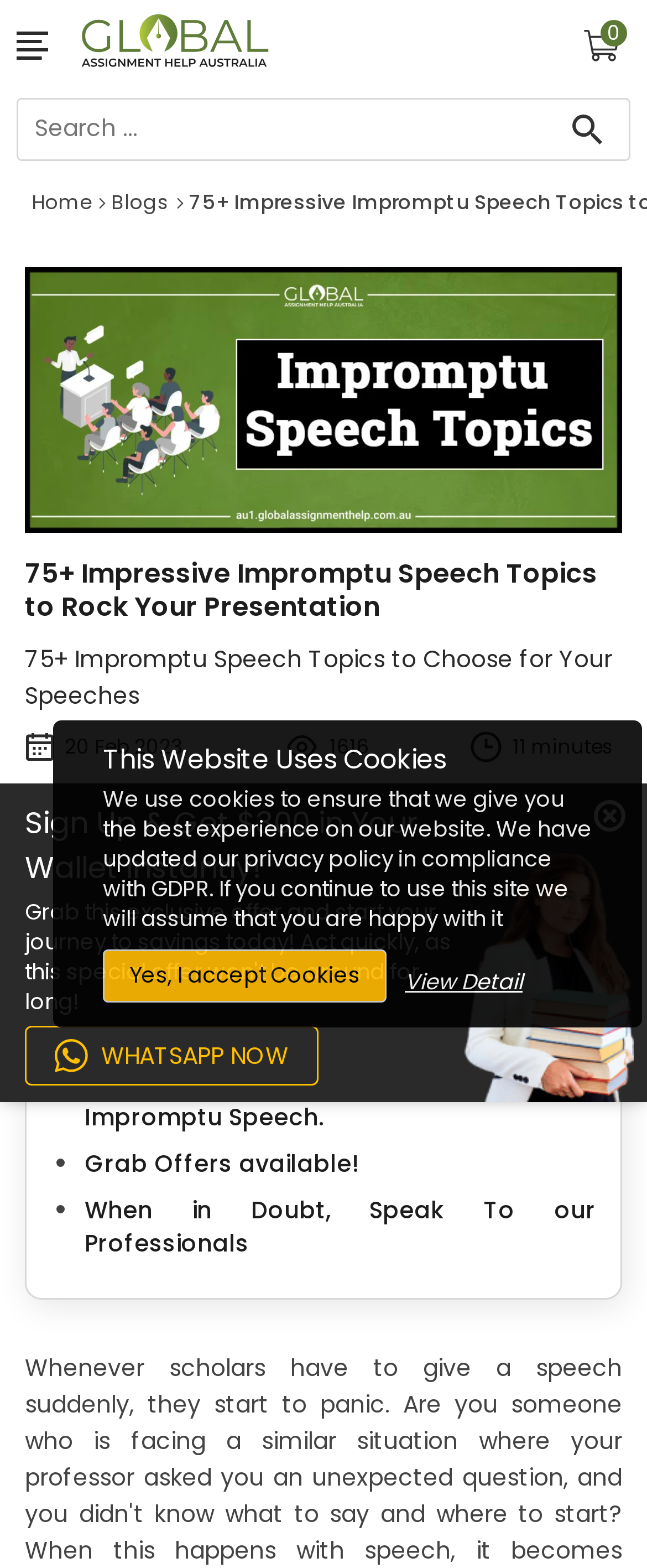Find the bounding box coordinates for the UI element whose description is: "parent_node: Search name="q" placeholder="Search ..."". The coordinates should be four float numbers between 0 and 1, in the format [left, top, right, bottom].

[0.026, 0.062, 0.974, 0.102]